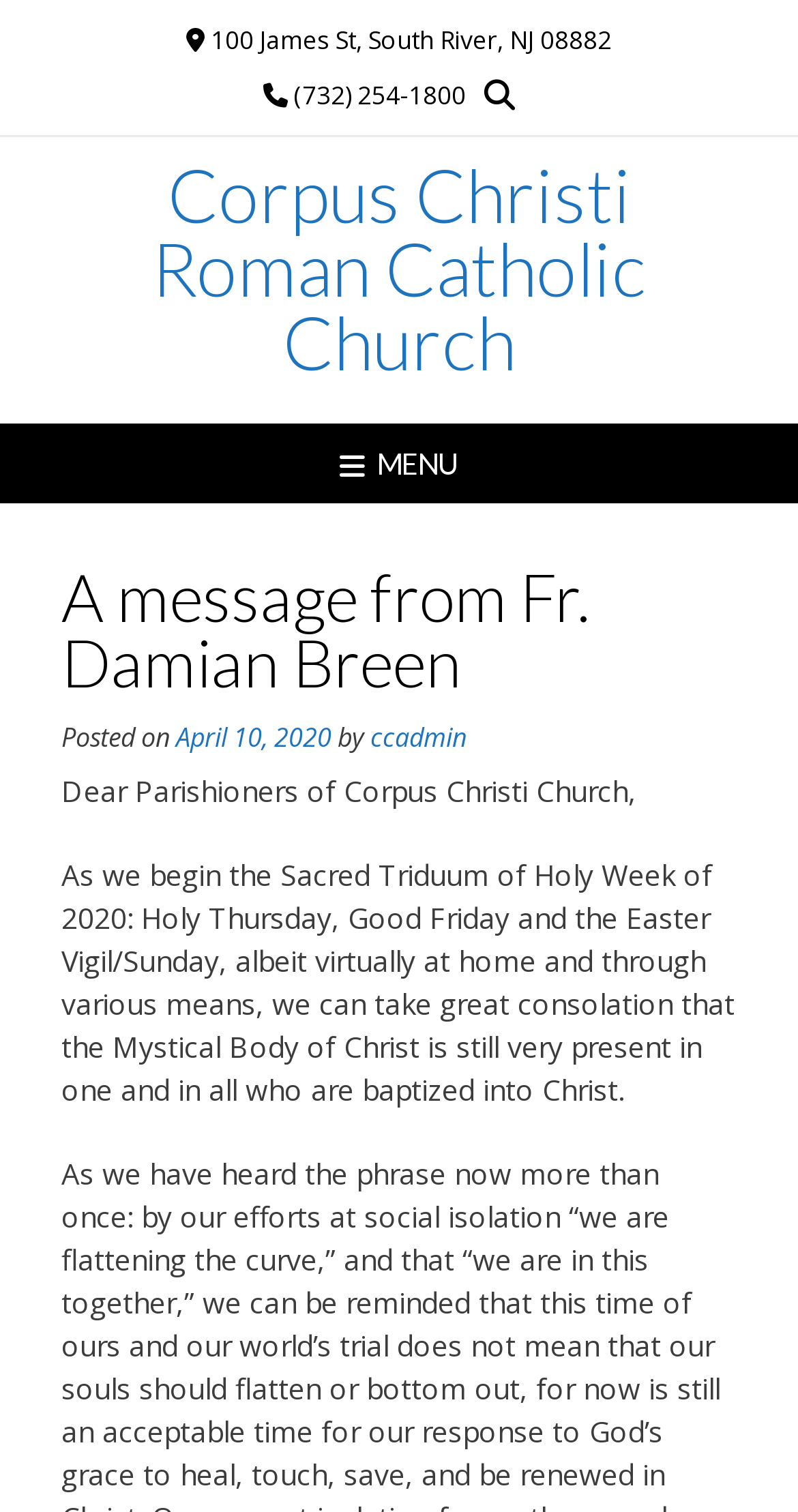Find and extract the text of the primary heading on the webpage.

Corpus Christi Roman Catholic Church